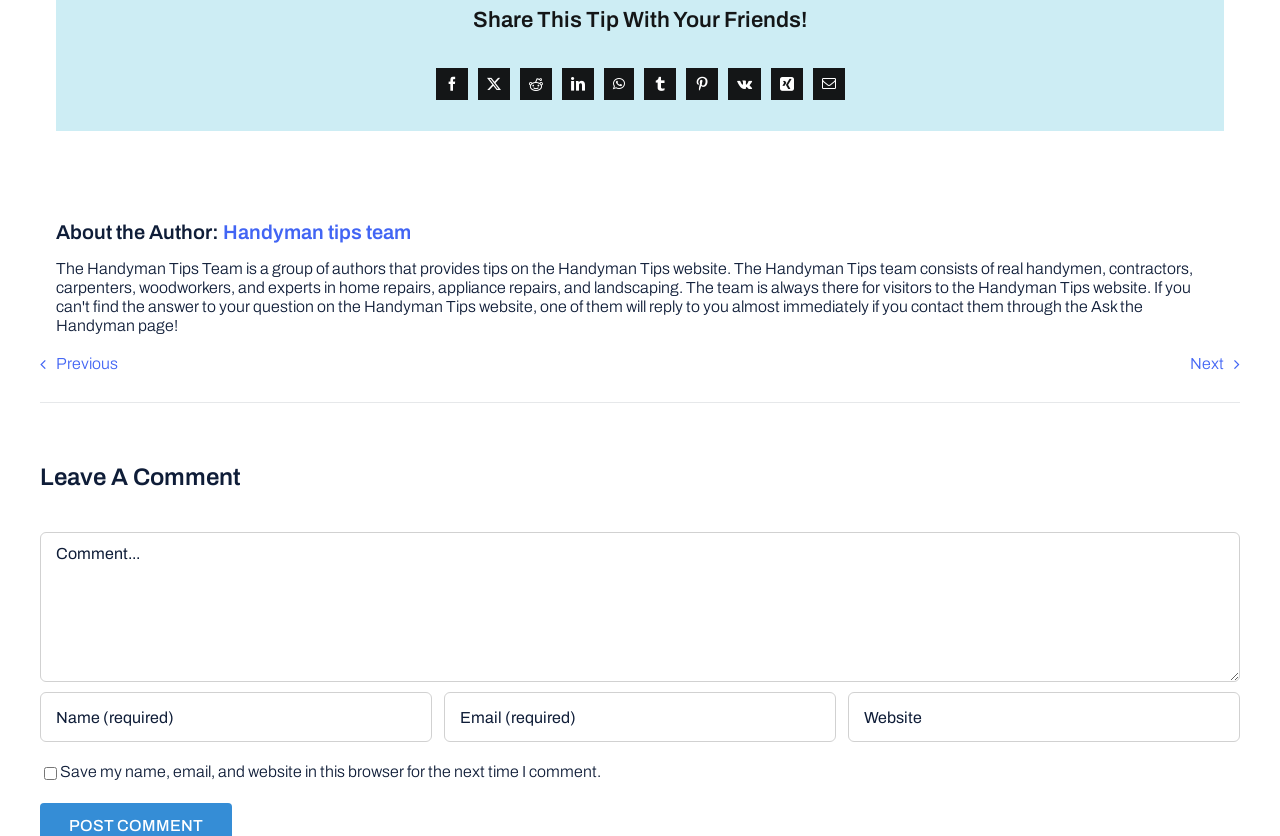Using floating point numbers between 0 and 1, provide the bounding box coordinates in the format (top-left x, top-left y, bottom-right x, bottom-right y). Locate the UI element described here: aria-label="Vk" title="Vk"

[0.564, 0.075, 0.598, 0.125]